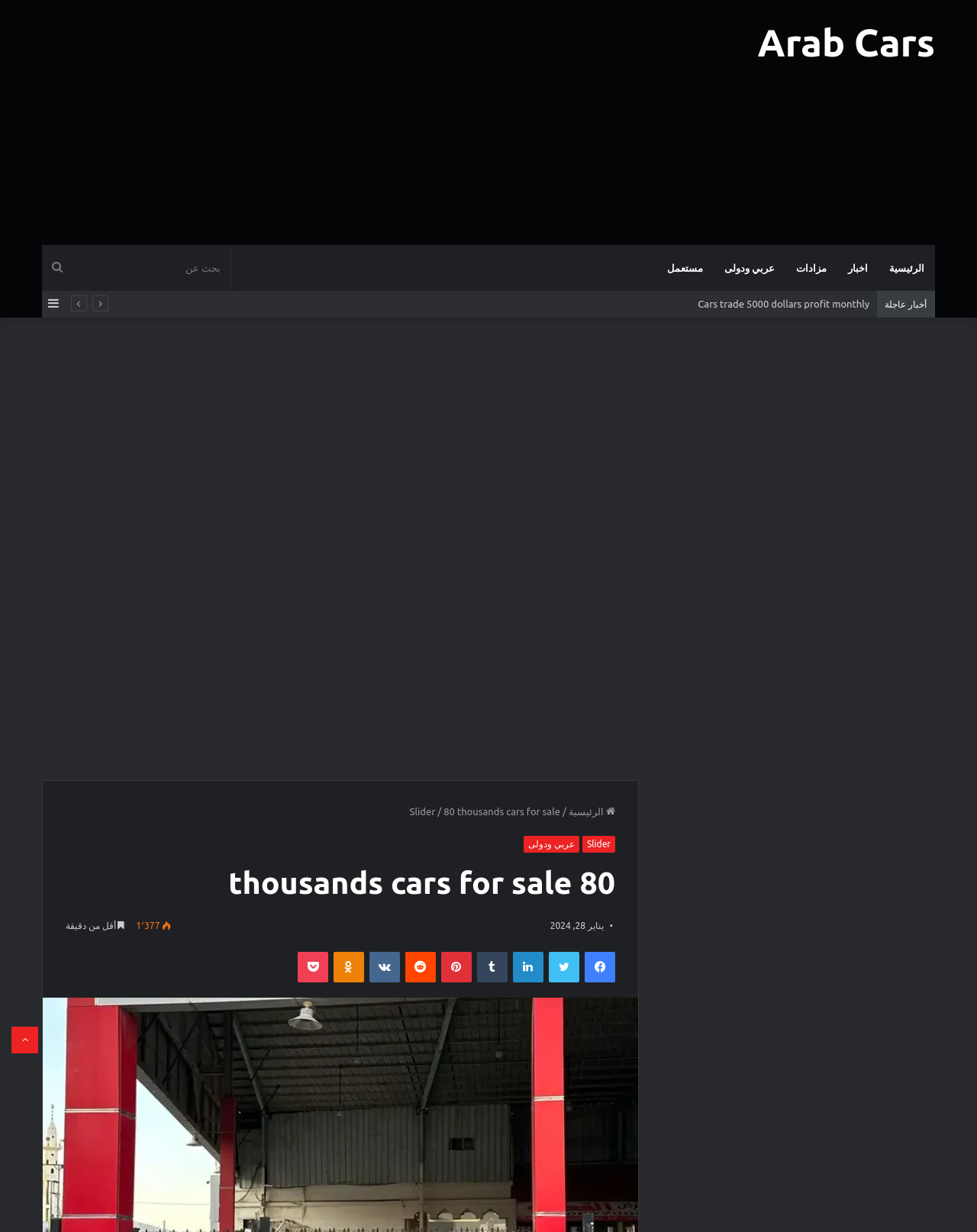Please answer the following question using a single word or phrase: How many social media links are at the bottom of the webpage?

8